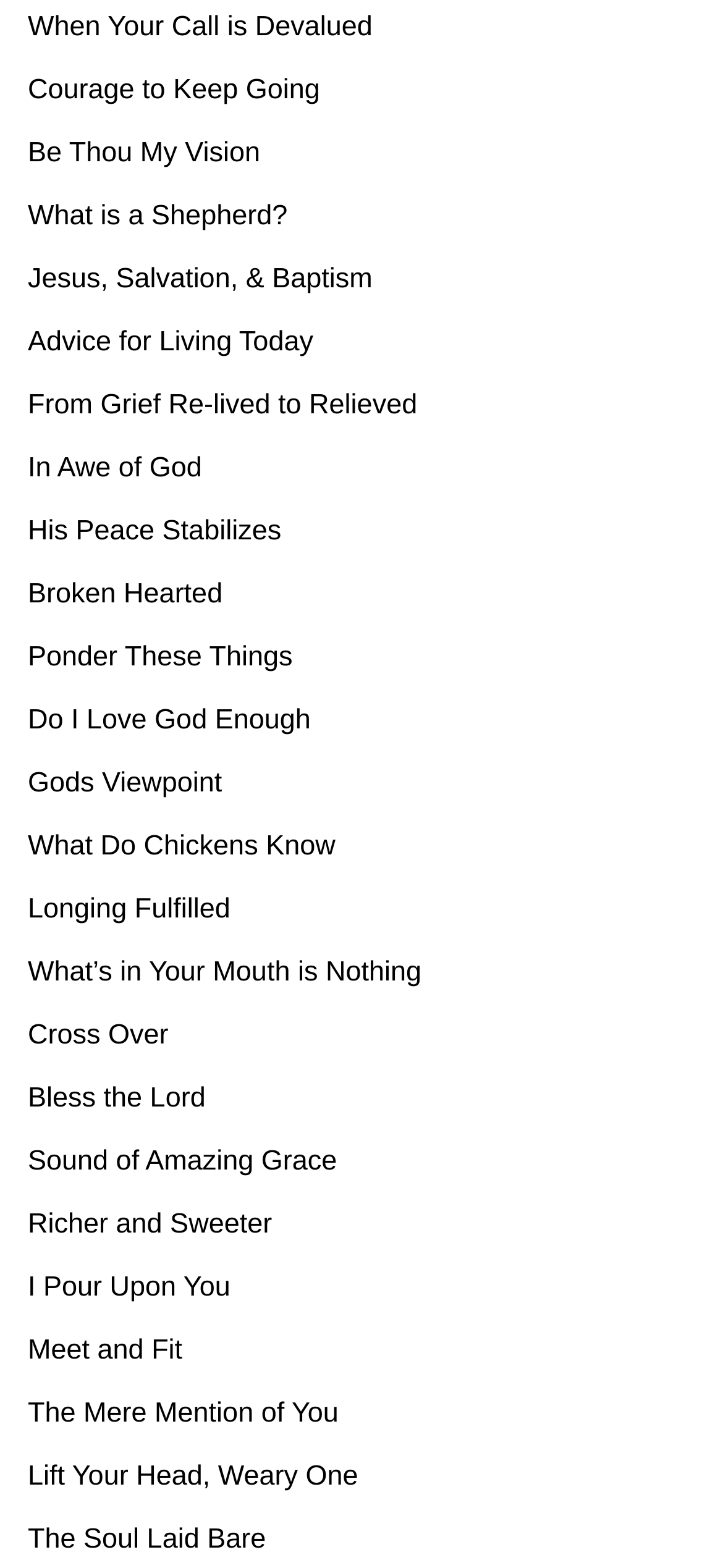Please find the bounding box coordinates (top-left x, top-left y, bottom-right x, bottom-right y) in the screenshot for the UI element described as follows: What is a Shepherd?

[0.038, 0.127, 0.398, 0.147]